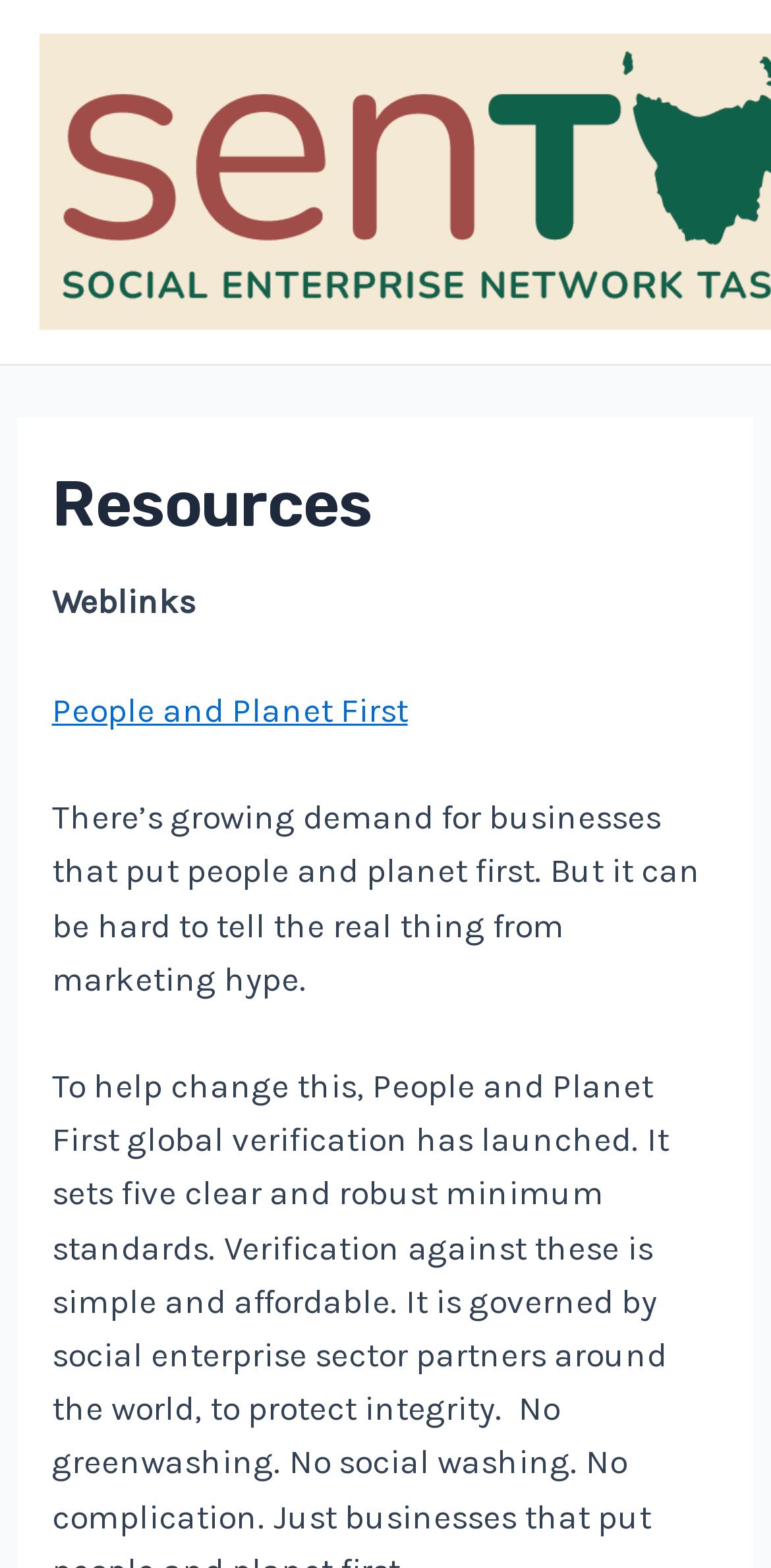Locate the bounding box coordinates of the UI element described by: "People and Planet First". The bounding box coordinates should consist of four float numbers between 0 and 1, i.e., [left, top, right, bottom].

[0.067, 0.44, 0.529, 0.465]